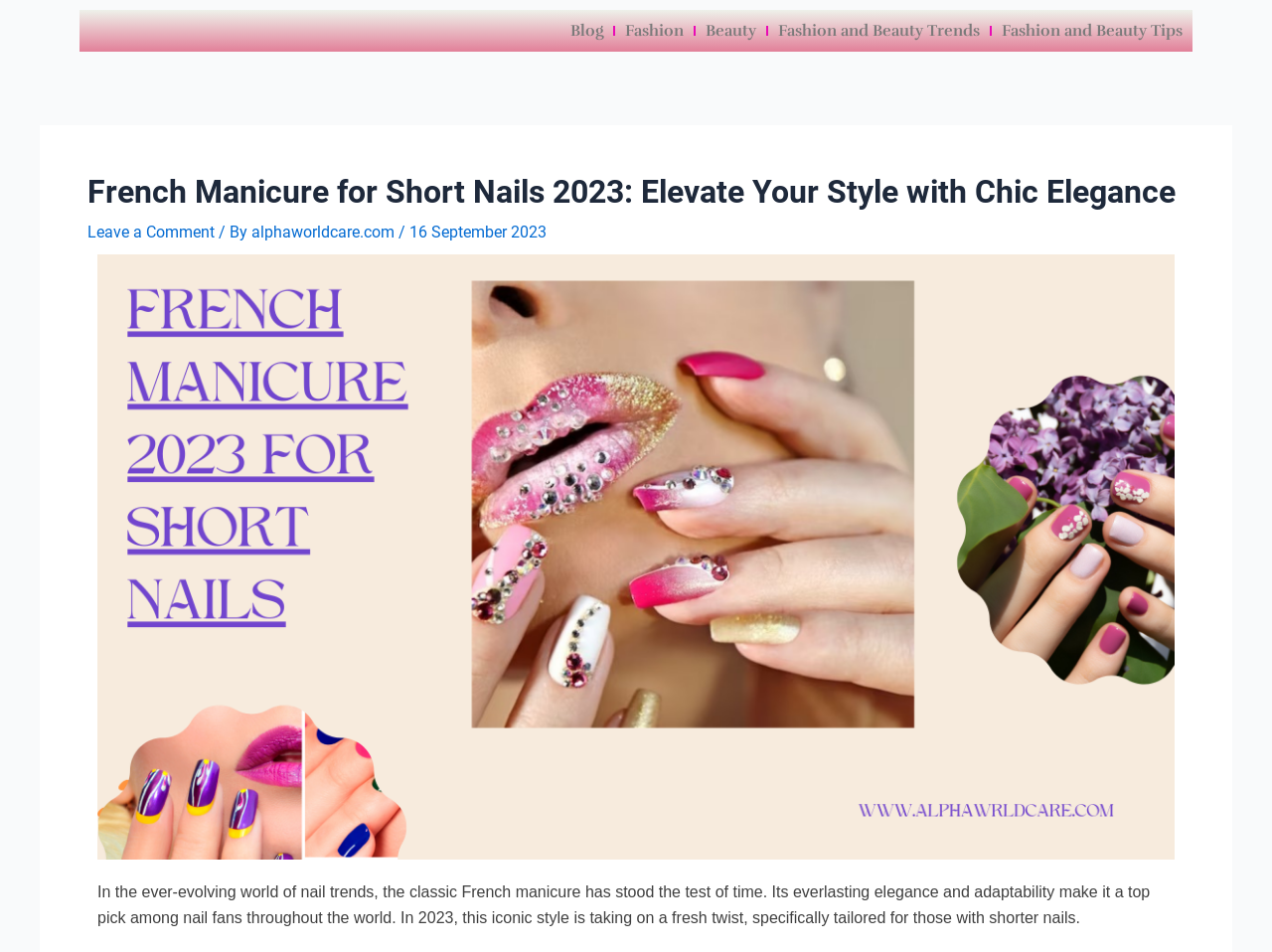Based on the image, please respond to the question with as much detail as possible:
What is the category of the blog post?

Based on the navigation links at the top of the webpage, I can see that the categories are 'Blog', 'Fashion', 'Beauty', 'Fashion and Beauty Trends', and 'Fashion and Beauty Tips'. Since the blog post is about French Manicure for Short Nails, it falls under the 'Beauty' category.